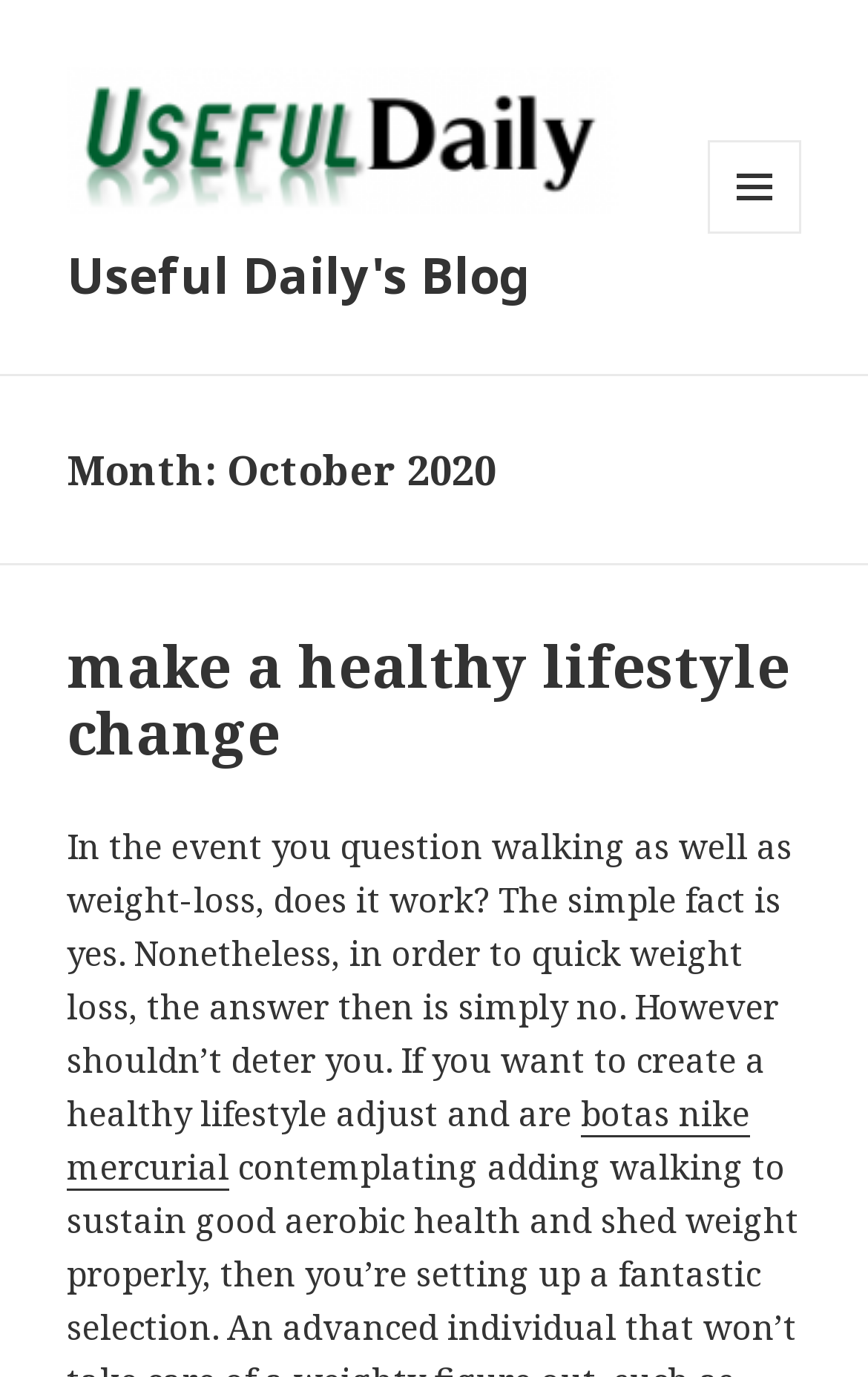Offer a detailed explanation of the webpage layout and contents.

The webpage is a blog page titled "October 2020 – Useful Daily's Blog". At the top left, there is a link and an image, both labeled "Useful Daily's Blog". Below them, there is another link with the same label. On the top right, there is a button with a menu icon and the text "MENU AND WIDGETS".

Below the top section, there is a header section that spans the entire width of the page. It contains a heading that reads "Month: October 2020" on the left side, and another heading that reads "make a healthy lifestyle change" on the left side, with a link to the same title below it.

Under the header section, there is a block of text that discusses the relationship between walking and weight loss, and how to make a healthy lifestyle change. The text is followed by a link to "botas nike mercurial" at the bottom left.